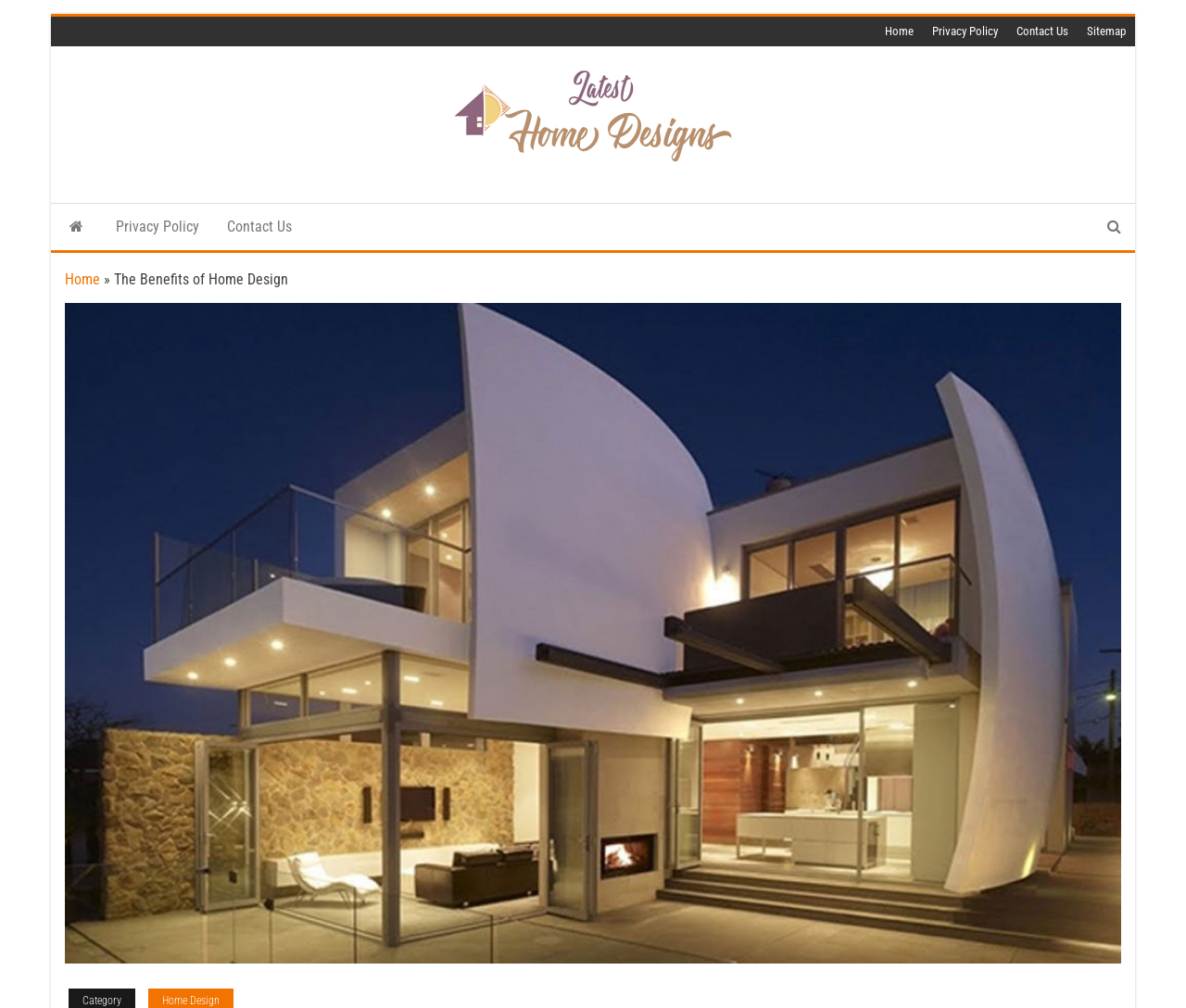Find the bounding box coordinates for the area that must be clicked to perform this action: "view latest home designs".

[0.383, 0.105, 0.617, 0.122]